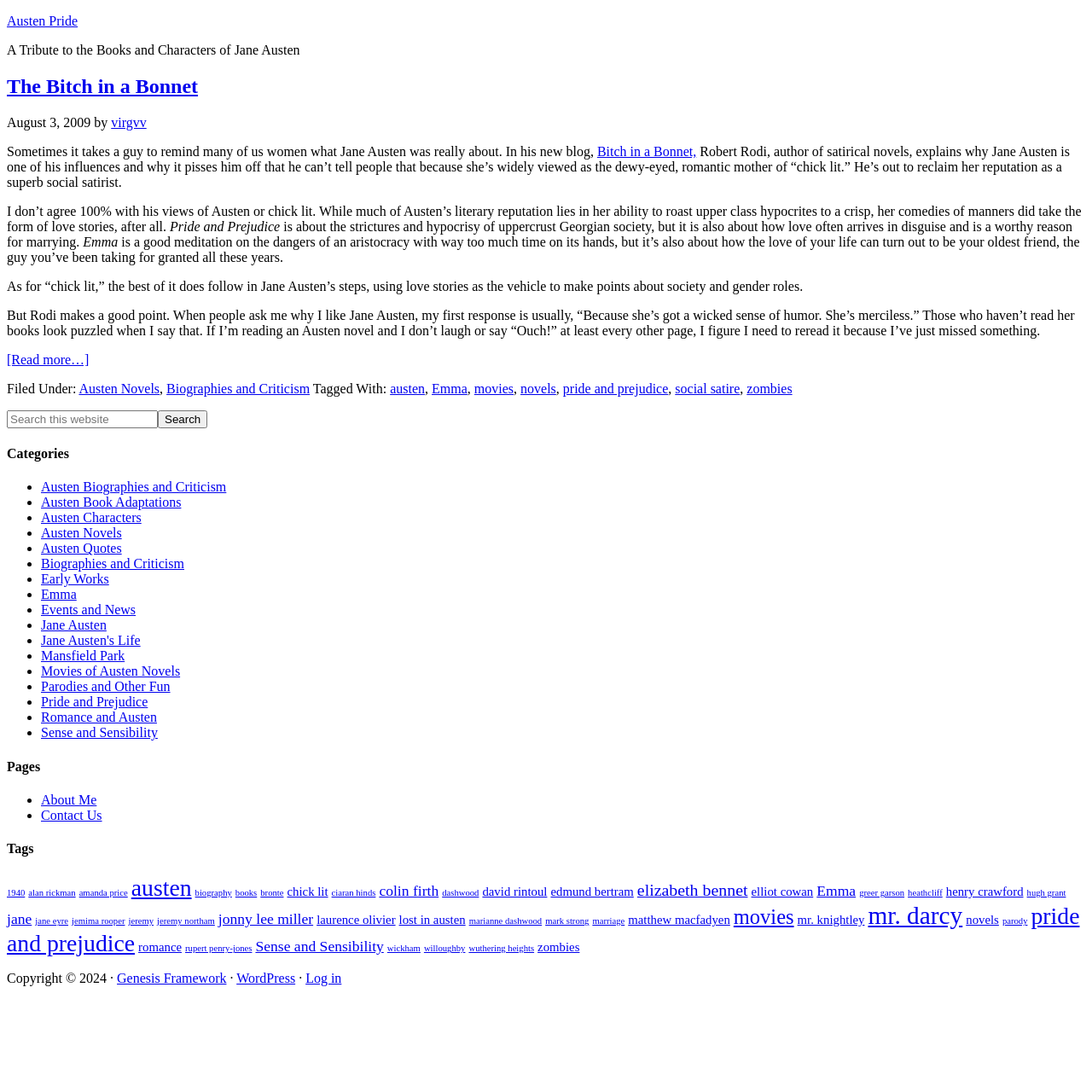Please find and report the bounding box coordinates of the element to click in order to perform the following action: "View Austen Novels". The coordinates should be expressed as four float numbers between 0 and 1, in the format [left, top, right, bottom].

[0.072, 0.349, 0.146, 0.362]